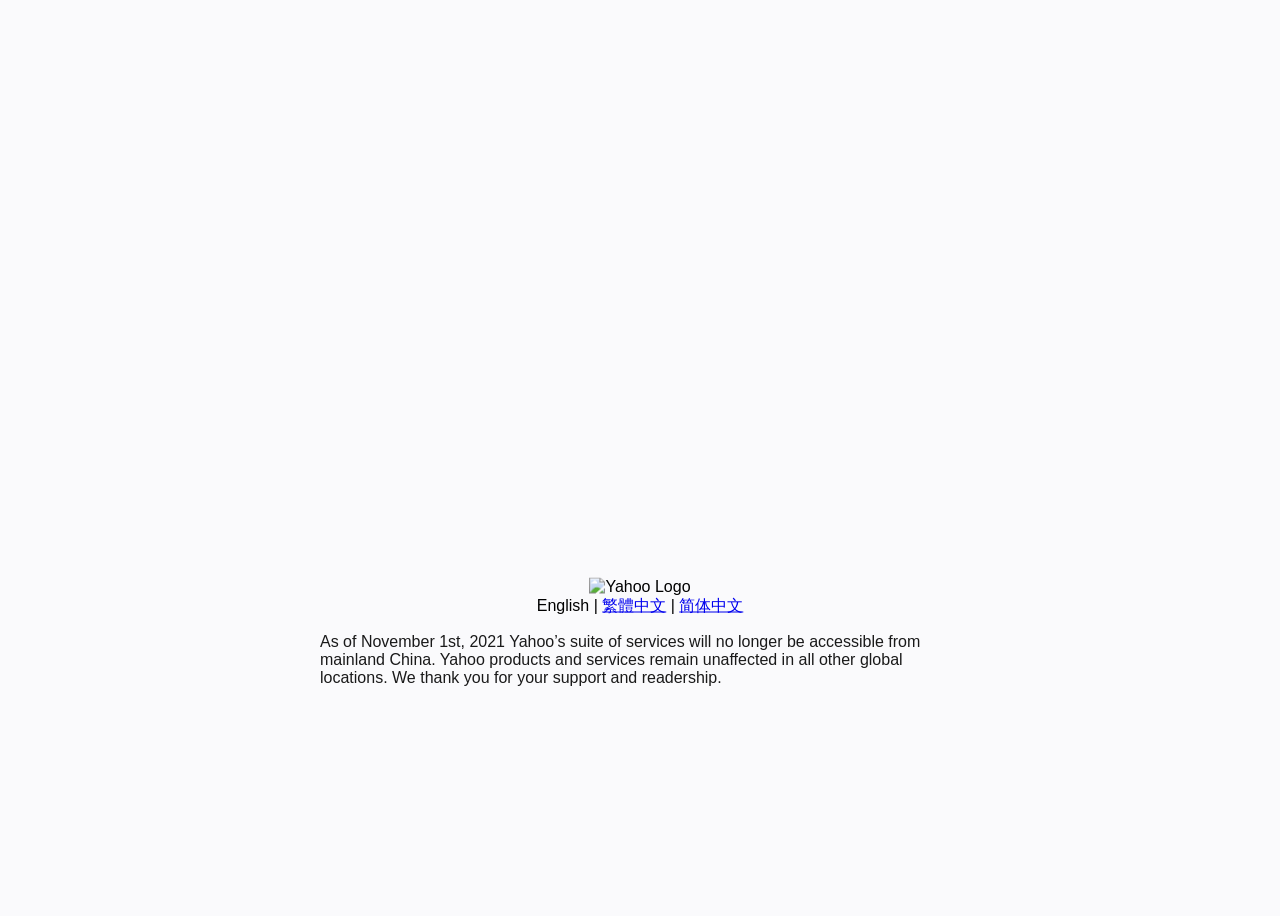Locate the bounding box of the UI element with the following description: "繁體中文".

[0.47, 0.651, 0.52, 0.67]